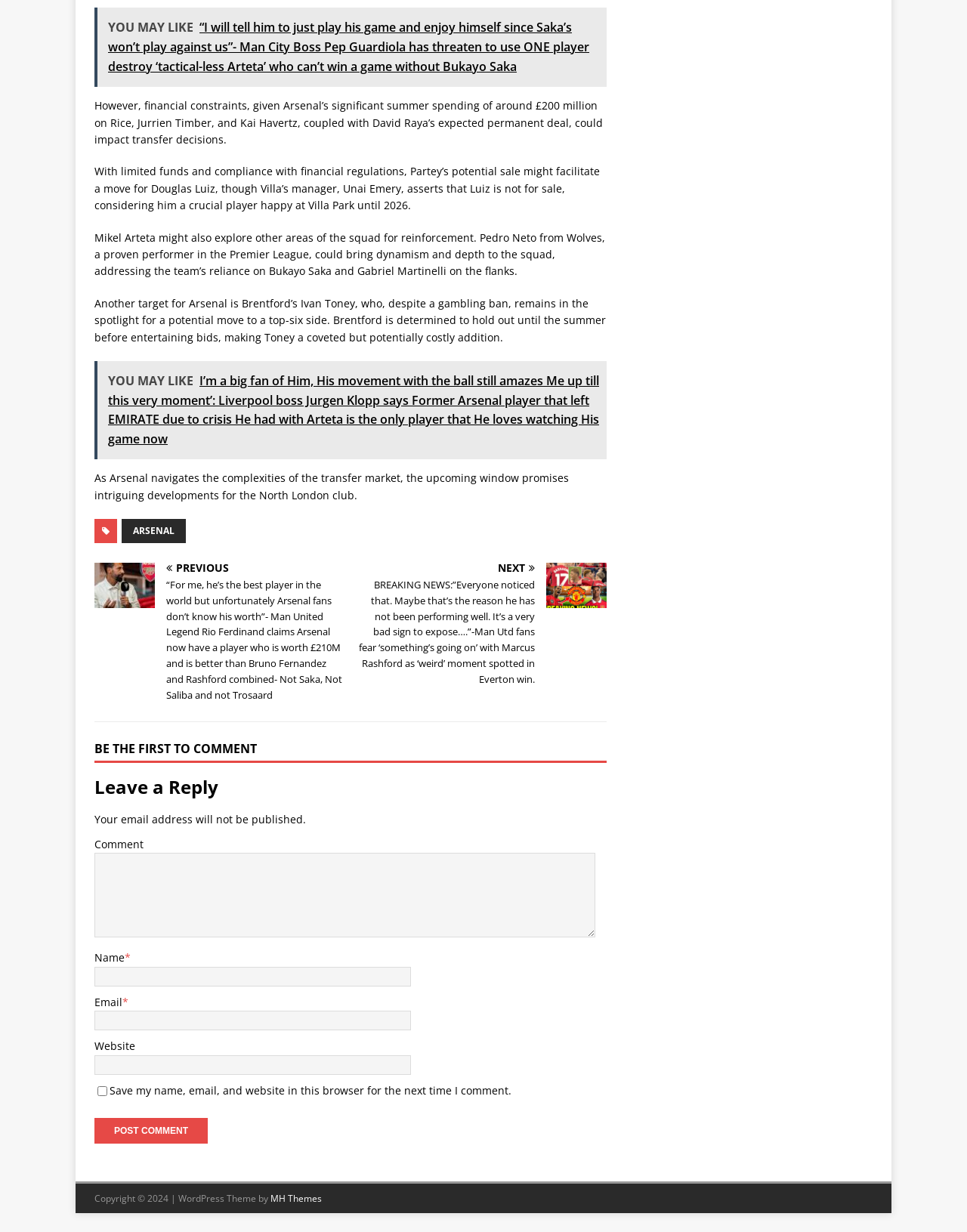Determine the bounding box of the UI component based on this description: "MH Themes". The bounding box coordinates should be four float values between 0 and 1, i.e., [left, top, right, bottom].

[0.28, 0.967, 0.333, 0.978]